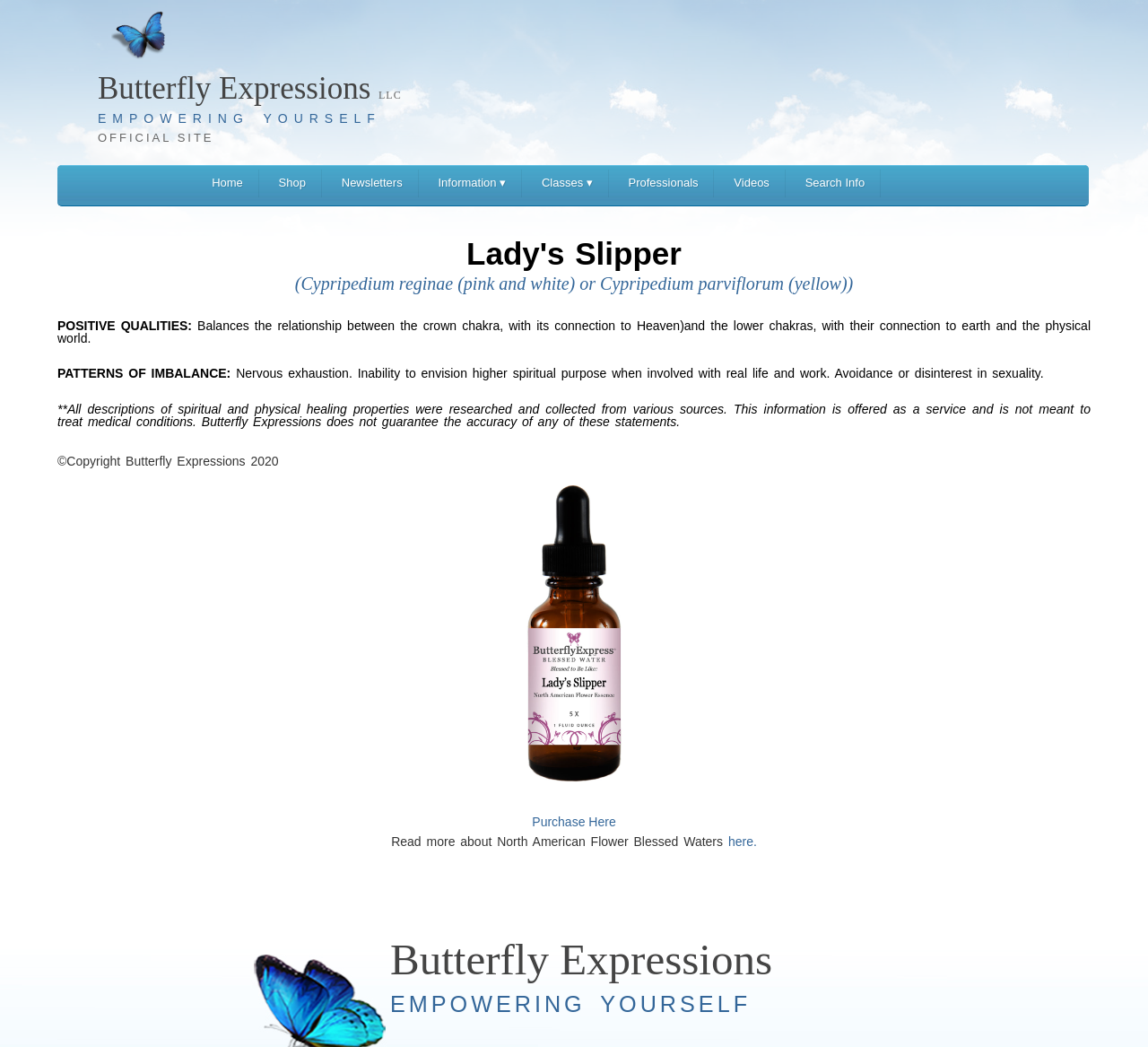Could you specify the bounding box coordinates for the clickable section to complete the following instruction: "Click Information"?

[0.368, 0.162, 0.454, 0.189]